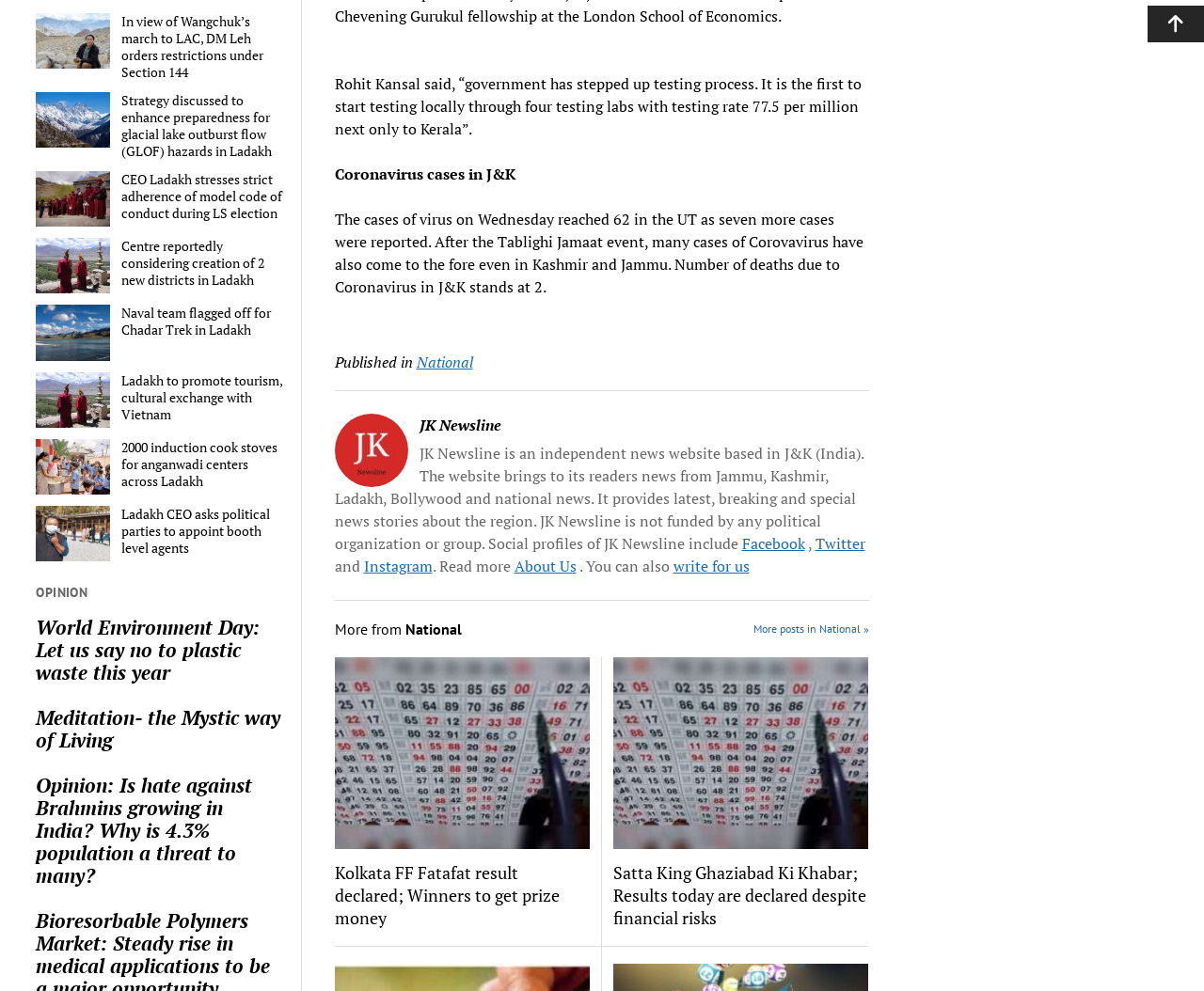What is the purpose of the button at the bottom right corner?
Please provide a detailed and thorough answer to the question.

The button at the bottom right corner has the text 'Scroll to the top' and an arrow icon, which suggests that its purpose is to allow users to quickly scroll back to the top of the webpage.